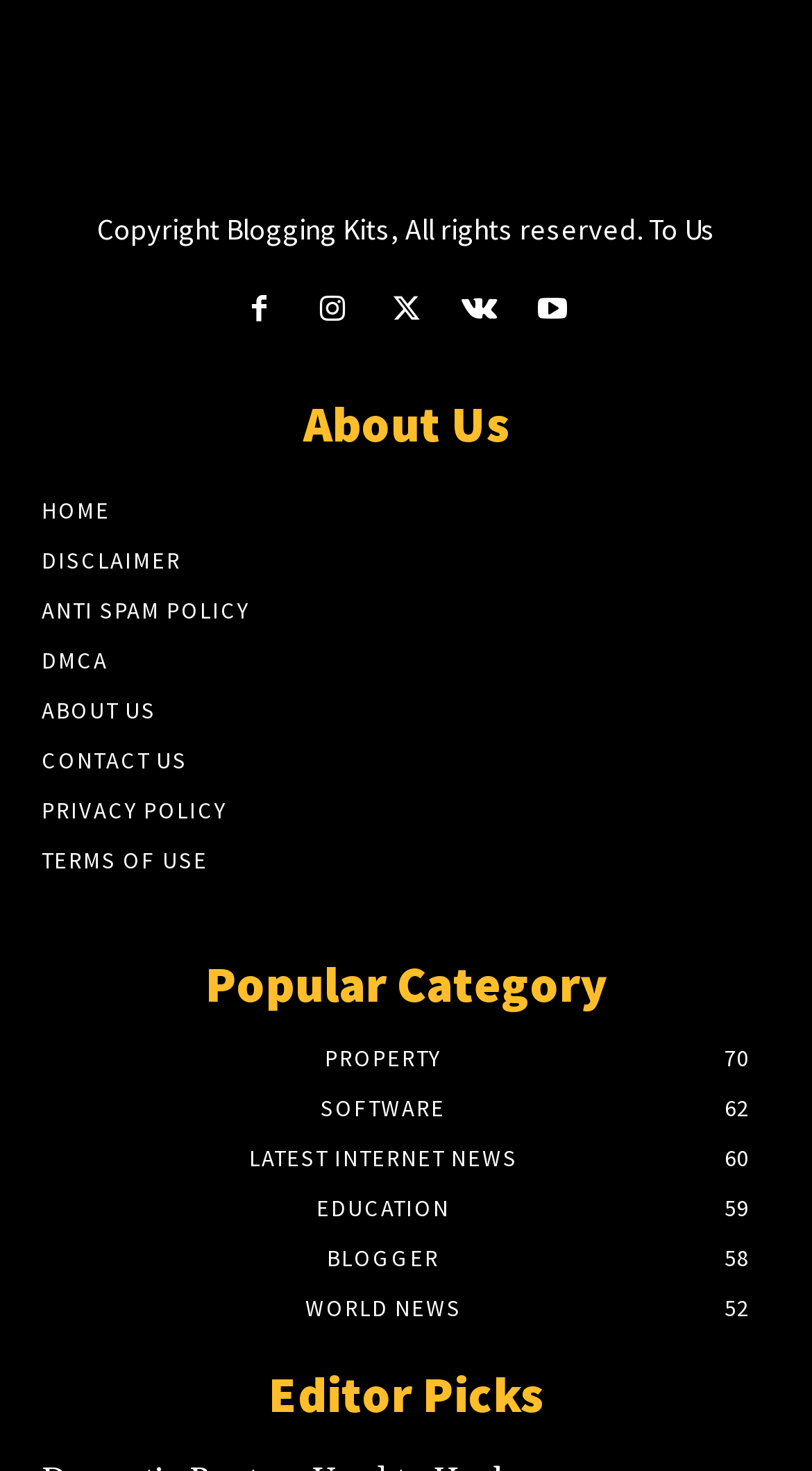Please locate the bounding box coordinates of the element's region that needs to be clicked to follow the instruction: "Read the article". The bounding box coordinates should be provided as four float numbers between 0 and 1, i.e., [left, top, right, bottom].

None